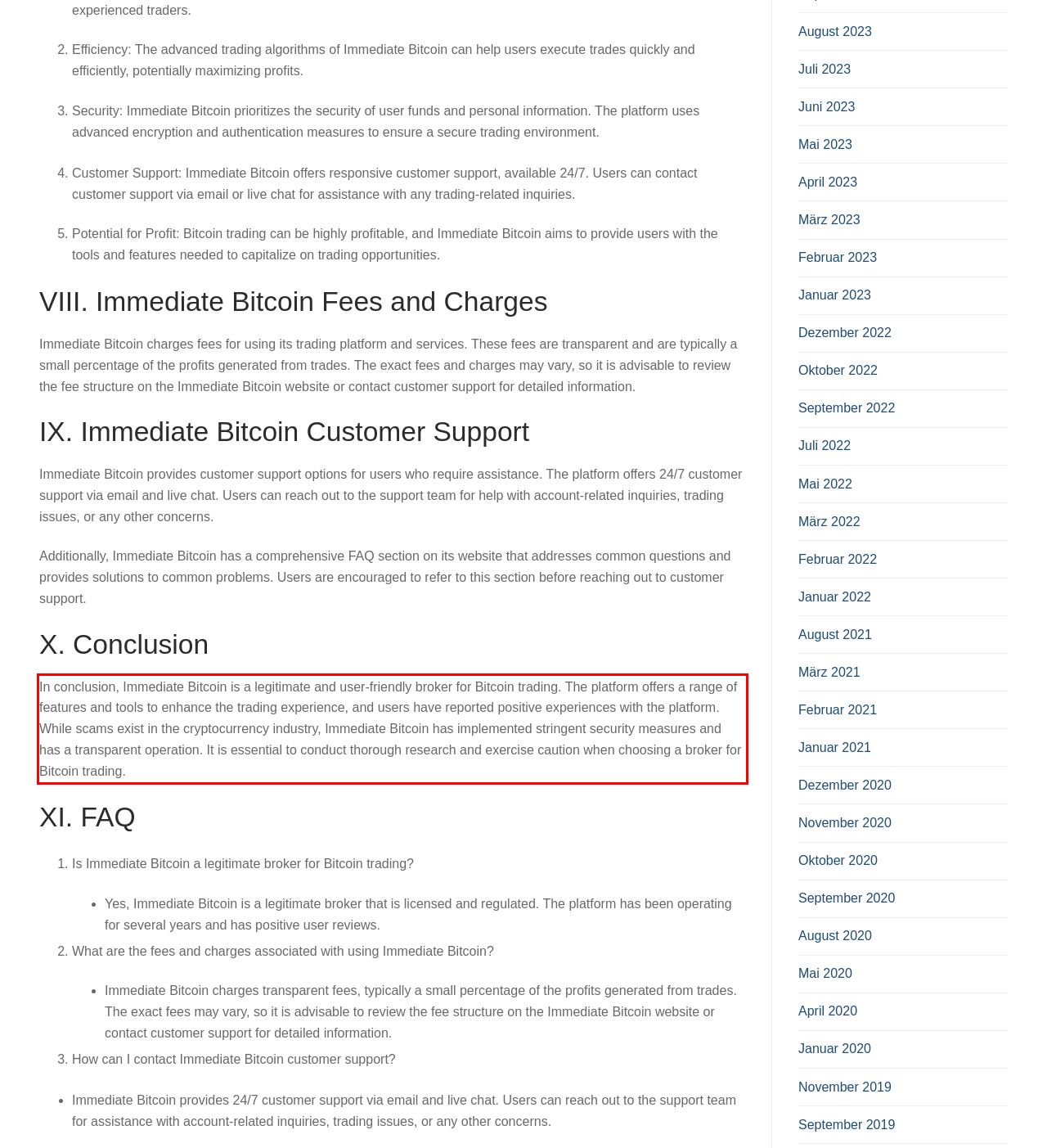Please analyze the provided webpage screenshot and perform OCR to extract the text content from the red rectangle bounding box.

In conclusion, Immediate Bitcoin is a legitimate and user-friendly broker for Bitcoin trading. The platform offers a range of features and tools to enhance the trading experience, and users have reported positive experiences with the platform. While scams exist in the cryptocurrency industry, Immediate Bitcoin has implemented stringent security measures and has a transparent operation. It is essential to conduct thorough research and exercise caution when choosing a broker for Bitcoin trading.